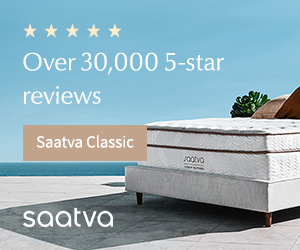Provide your answer in one word or a succinct phrase for the question: 
What is the name of the mattress featured in the image?

Saatva Classic